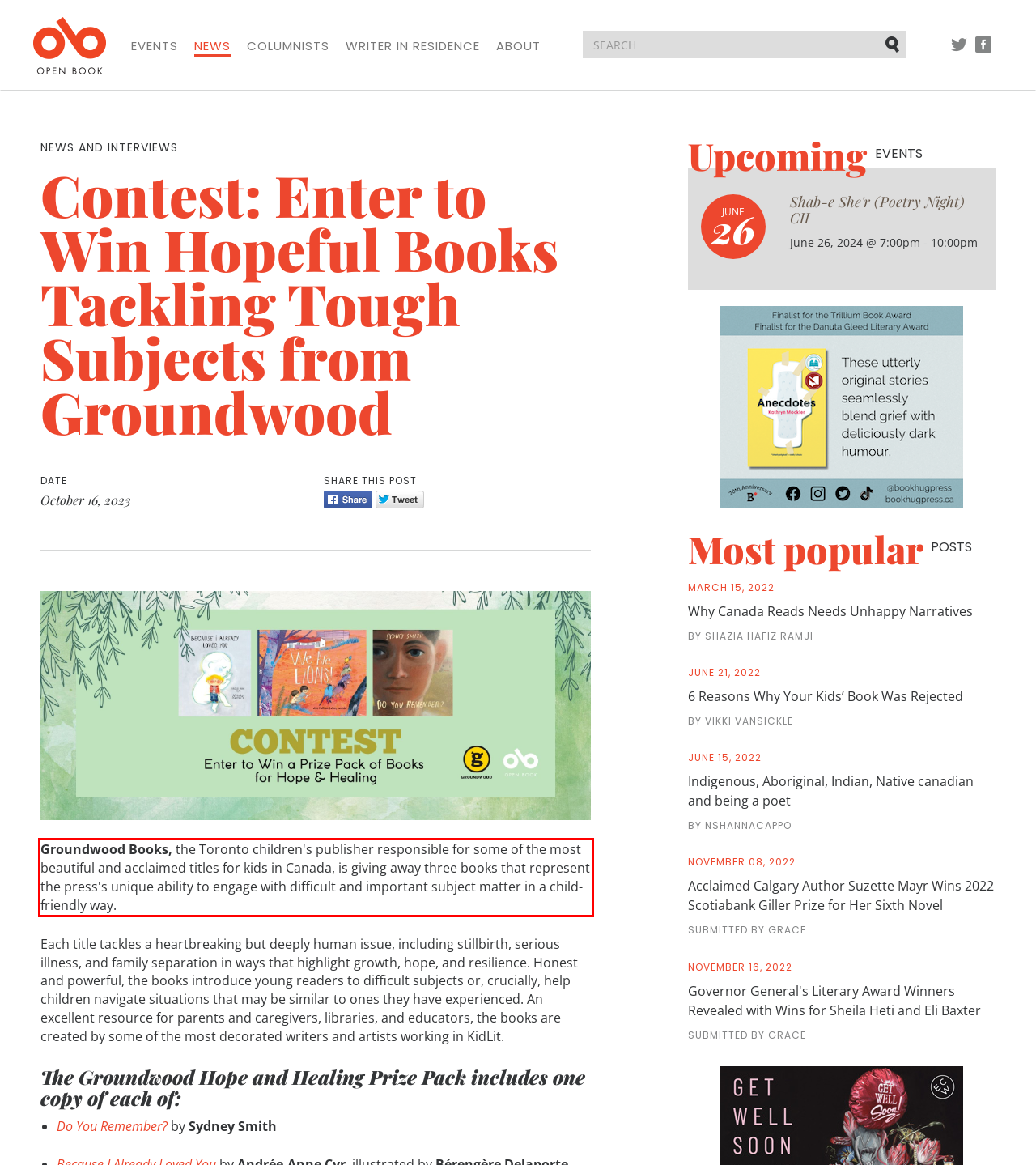Using the provided screenshot of a webpage, recognize the text inside the red rectangle bounding box by performing OCR.

Groundwood Books, the Toronto children's publisher responsible for some of the most beautiful and acclaimed titles for kids in Canada, is giving away three books that represent the press's unique ability to engage with difficult and important subject matter in a child-friendly way.